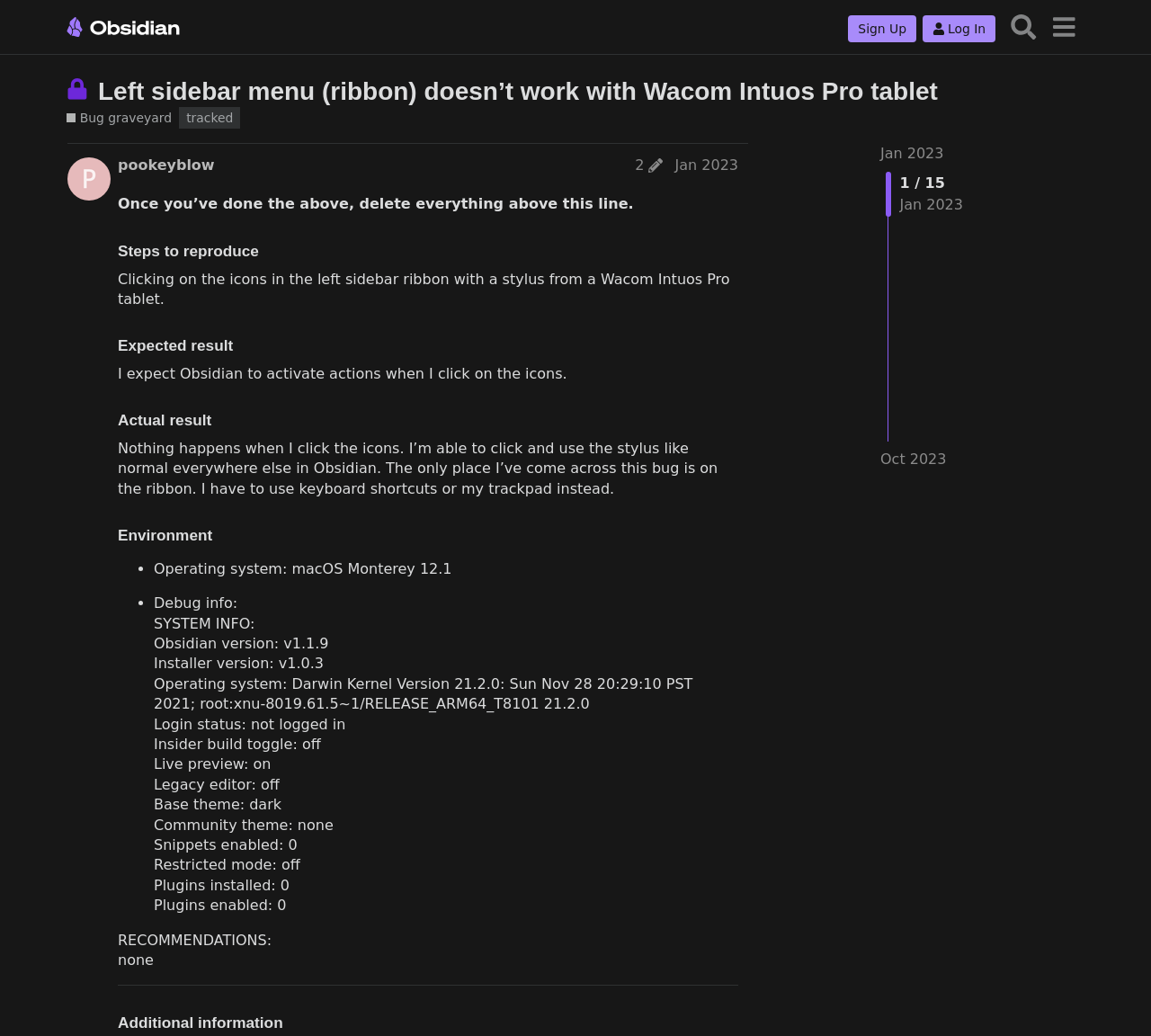Extract the primary header of the webpage and generate its text.

Left sidebar menu (ribbon) doesn’t work with Wacom Intuos Pro tablet